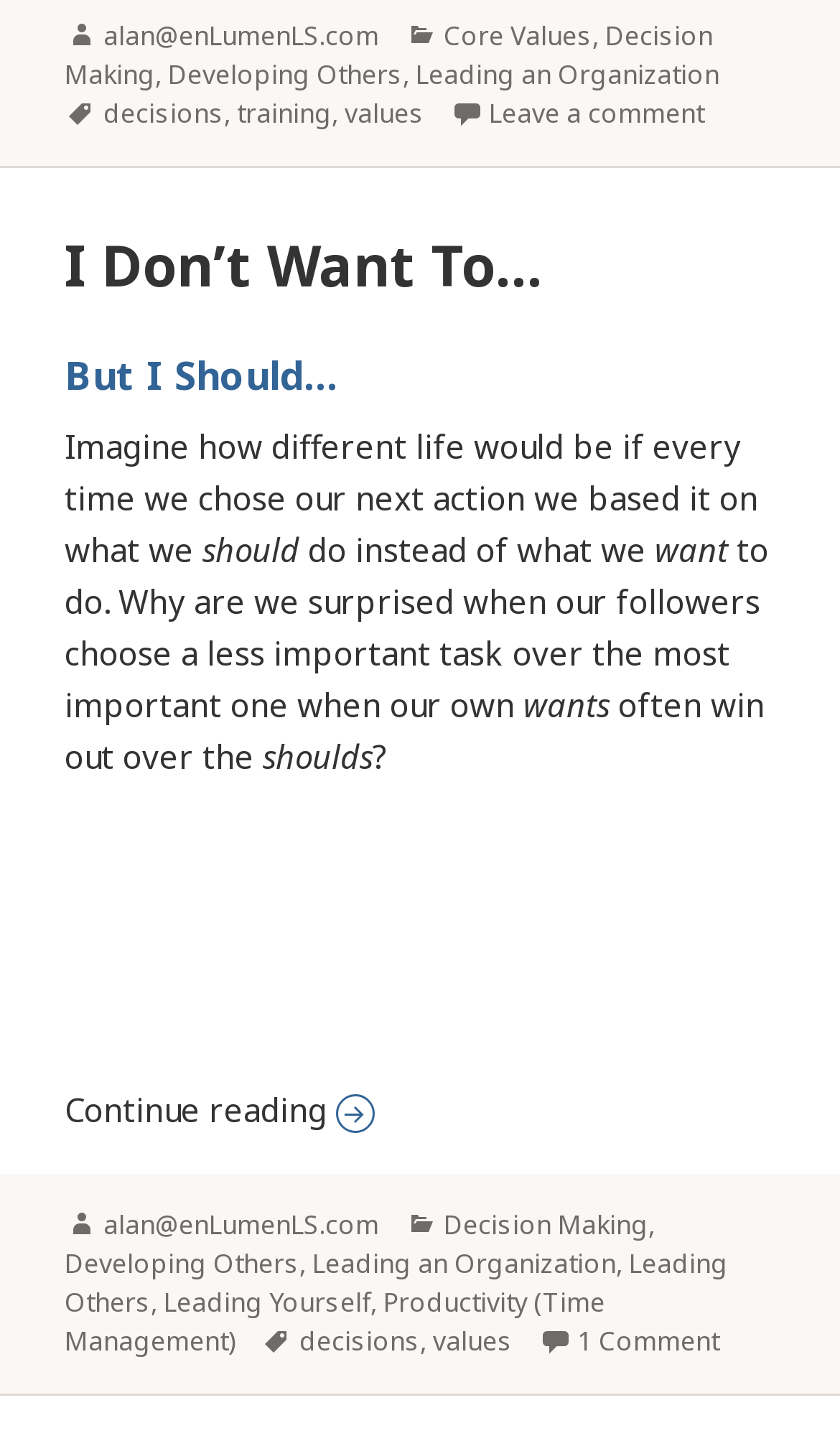Please identify the bounding box coordinates of the element on the webpage that should be clicked to follow this instruction: "Read the article 'I Don’t Want To…'". The bounding box coordinates should be given as four float numbers between 0 and 1, formatted as [left, top, right, bottom].

[0.077, 0.161, 0.923, 0.206]